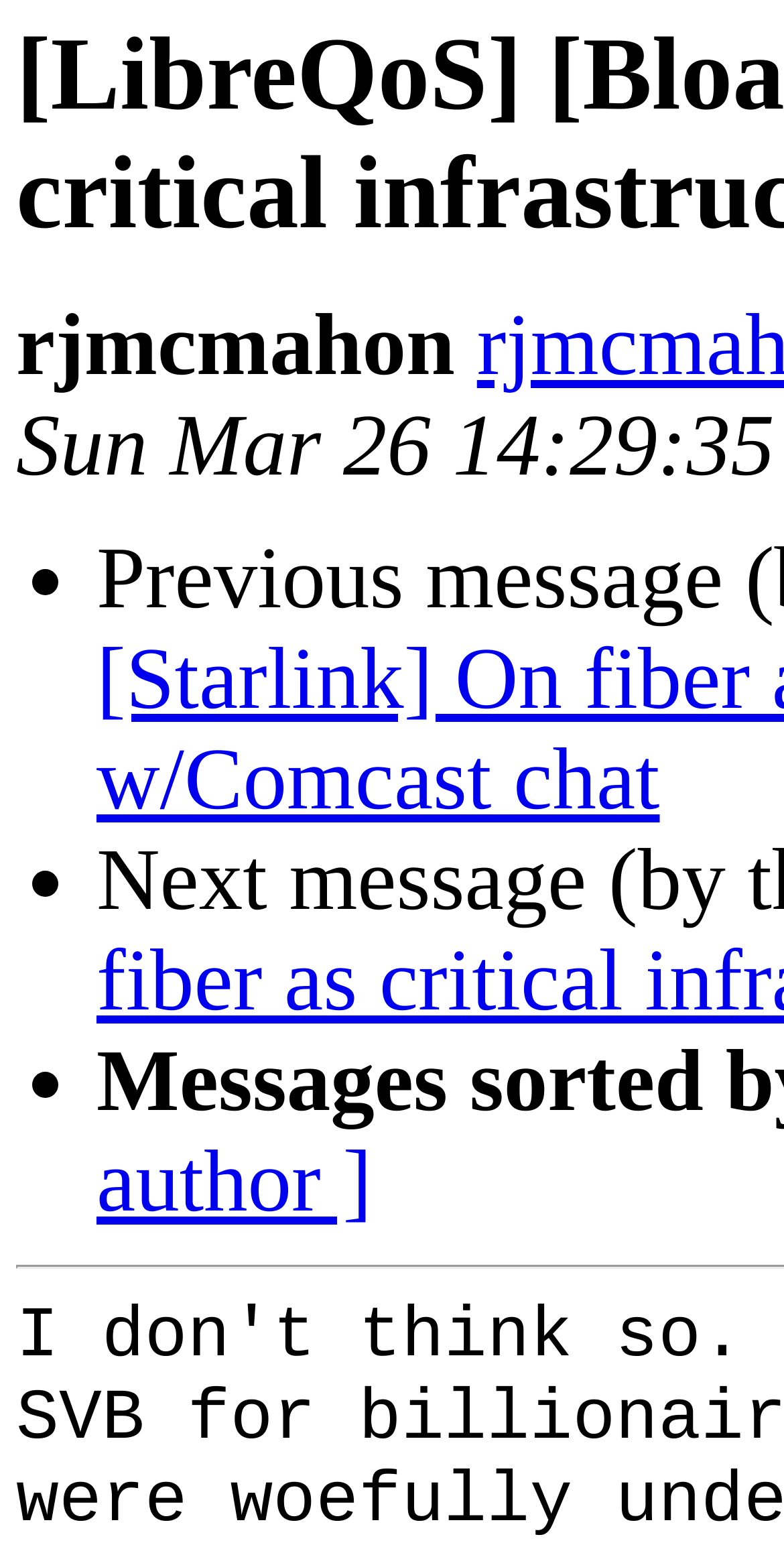Please find and report the primary heading text from the webpage.

[LibreQoS] [Bloat] [Starlink] On fiber as critical infrastructure w/Comcast chat